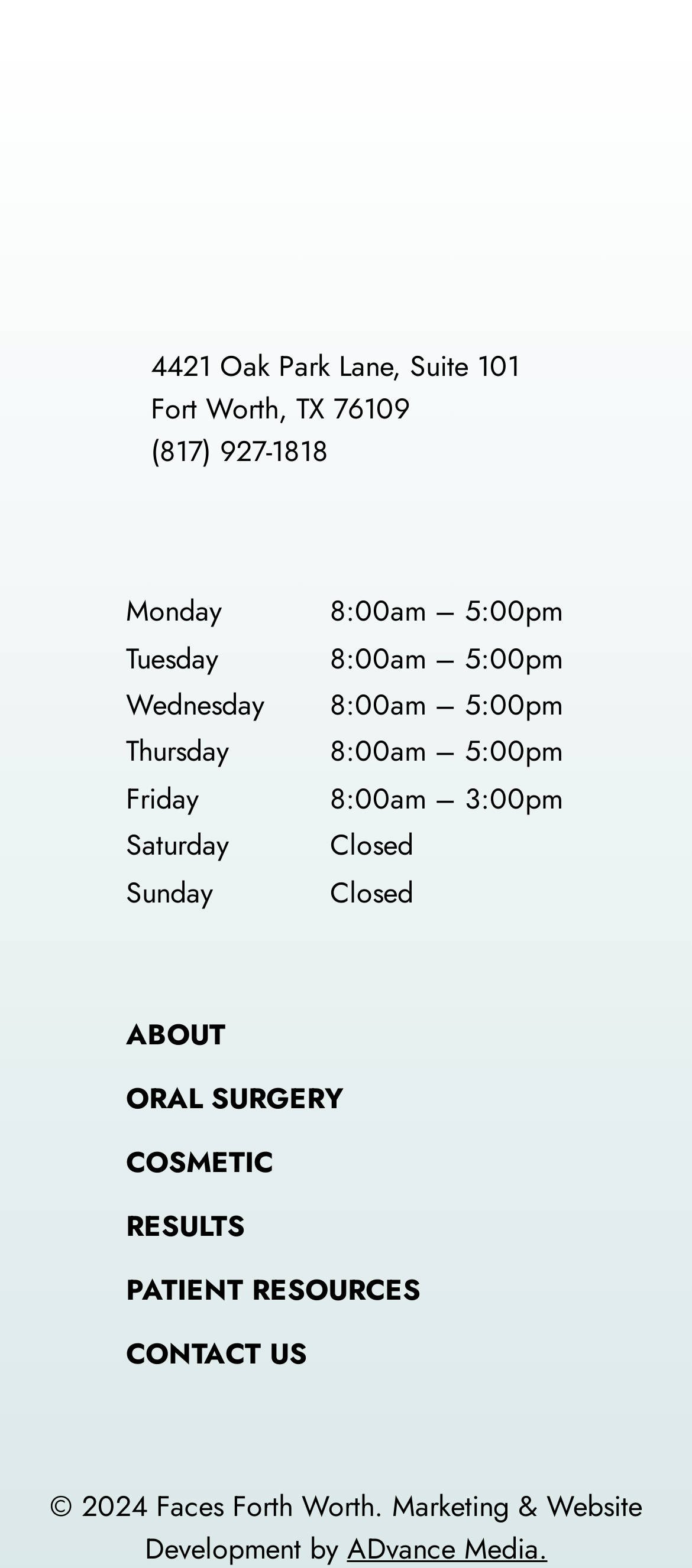Find the bounding box coordinates of the element to click in order to complete this instruction: "contact us". The bounding box coordinates must be four float numbers between 0 and 1, denoted as [left, top, right, bottom].

[0.182, 0.85, 0.444, 0.876]